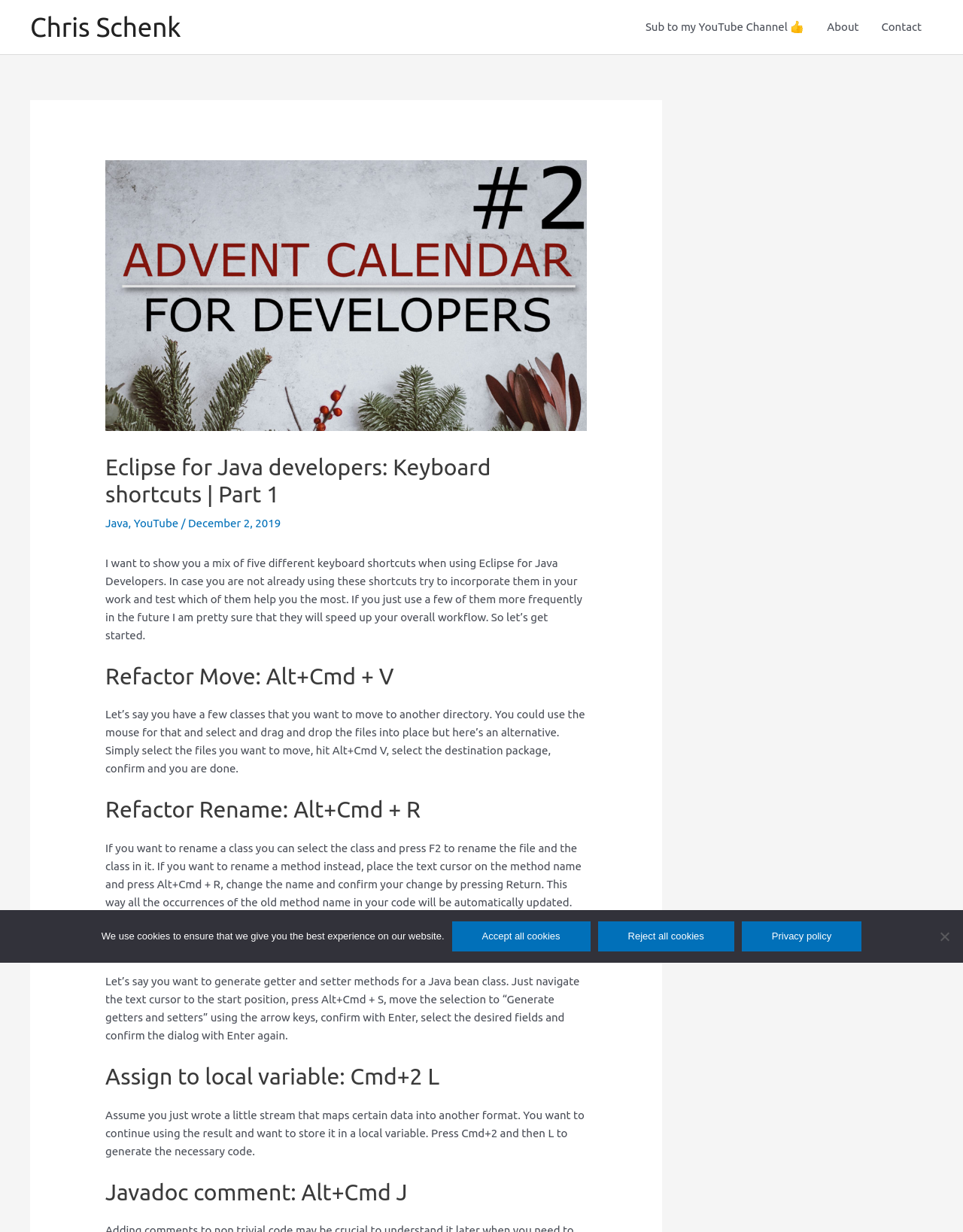Locate the coordinates of the bounding box for the clickable region that fulfills this instruction: "Click the link to Chris Schenk's YouTube channel".

[0.659, 0.004, 0.847, 0.04]